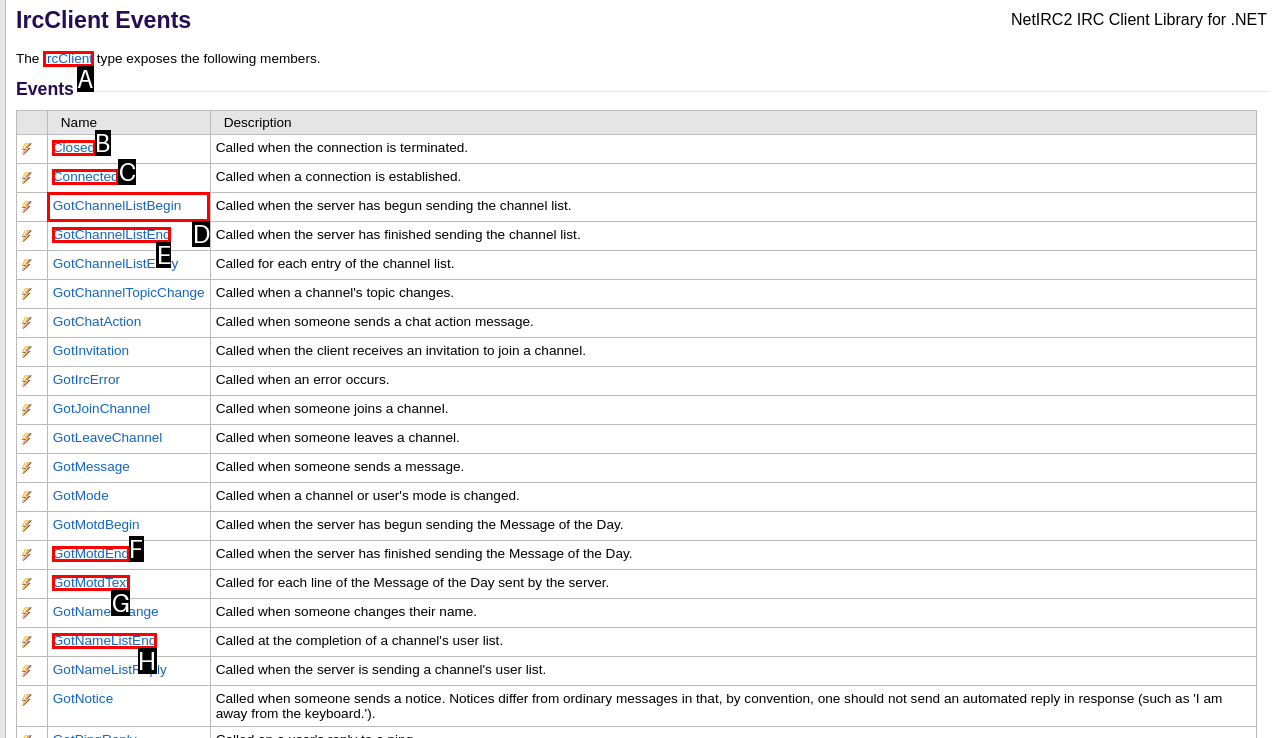Point out the HTML element I should click to achieve the following task: Explore the 'GotChannelListBegin' event Provide the letter of the selected option from the choices.

D